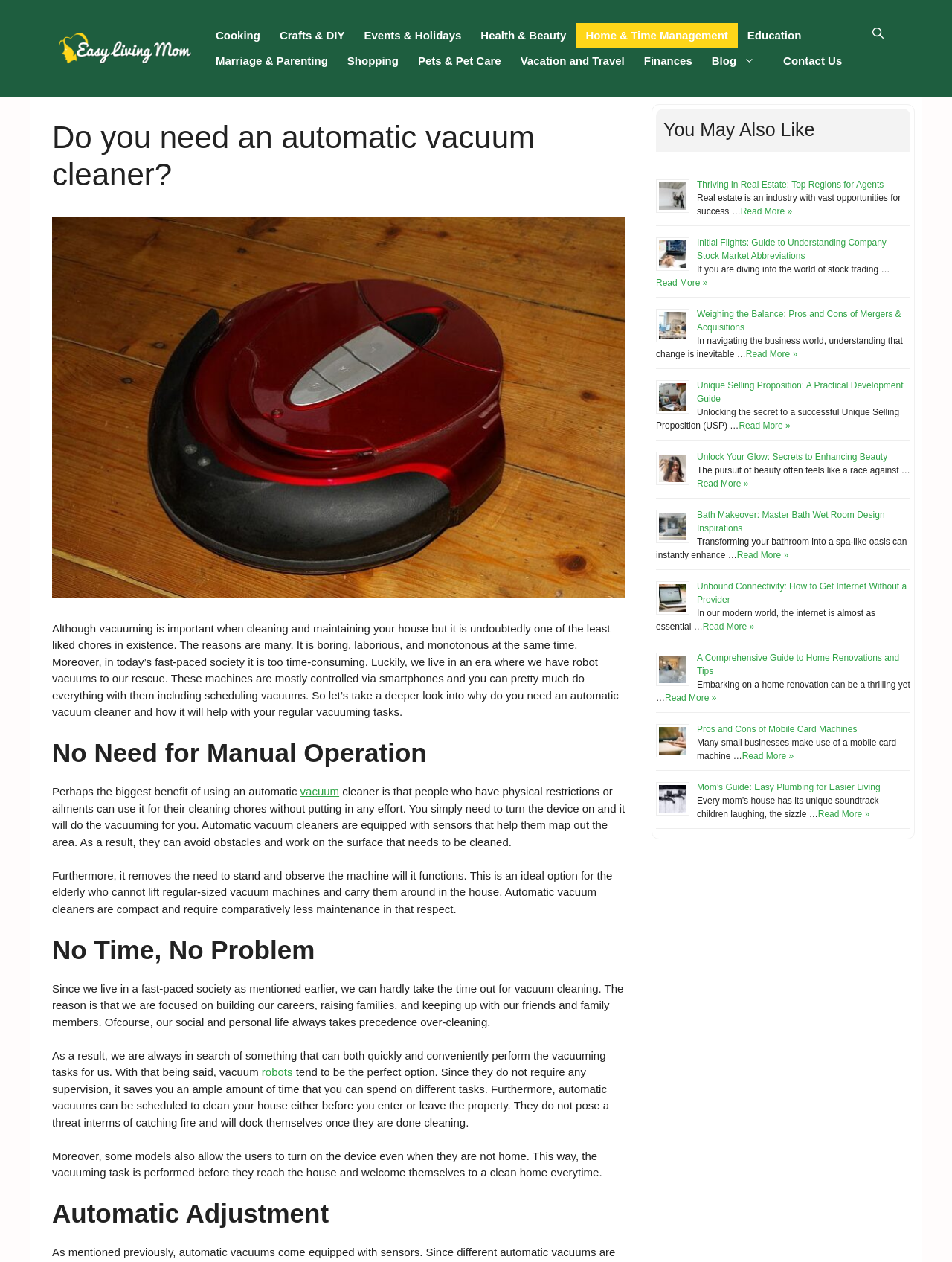Please answer the following question using a single word or phrase: 
How many categories are in the primary navigation?

11